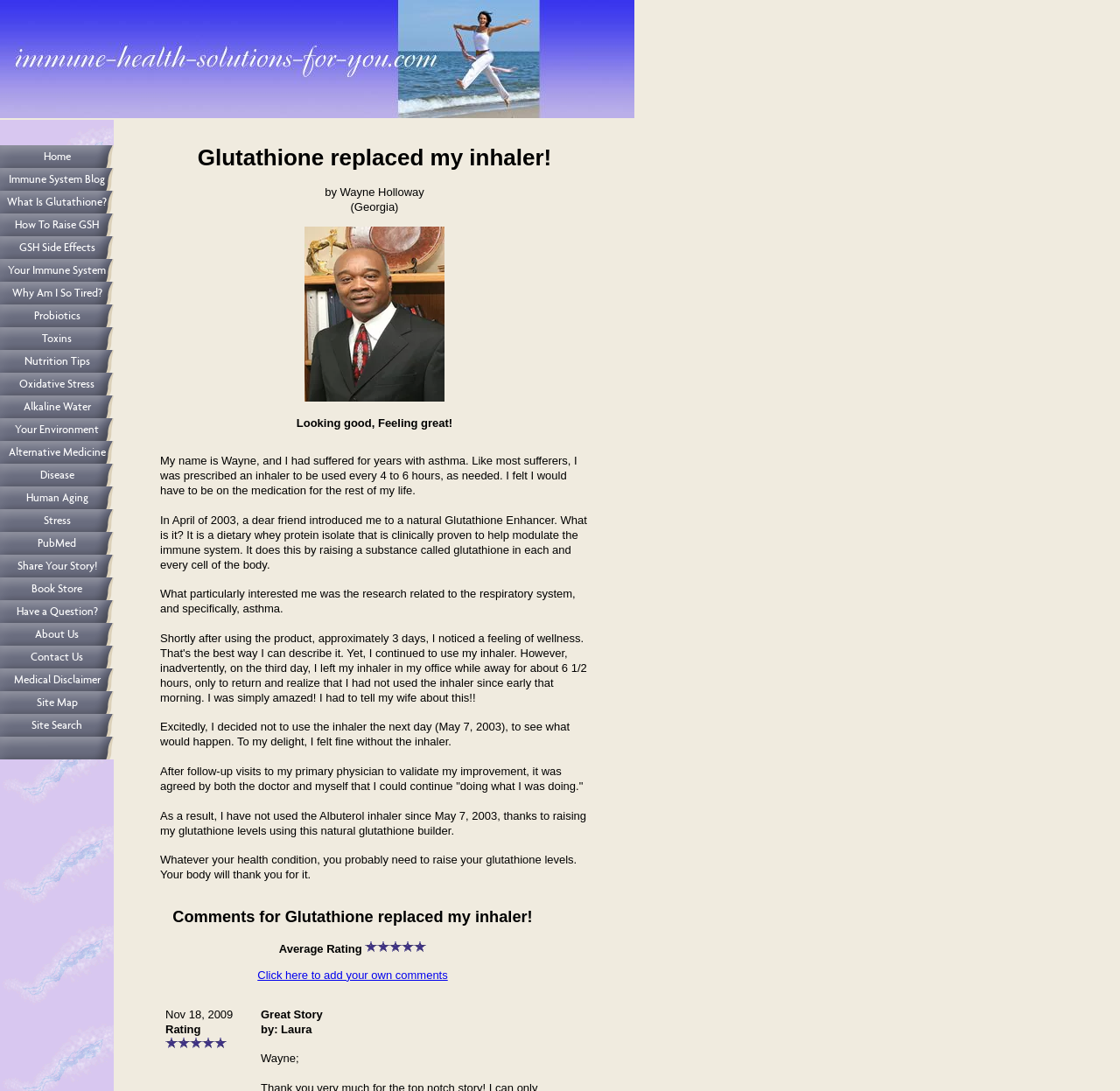What is the author's name?
Look at the screenshot and provide an in-depth answer.

The author's name is mentioned in the text 'by Wayne Holloway' which is located below the main heading 'Glutathione replaced my inhaler!'.